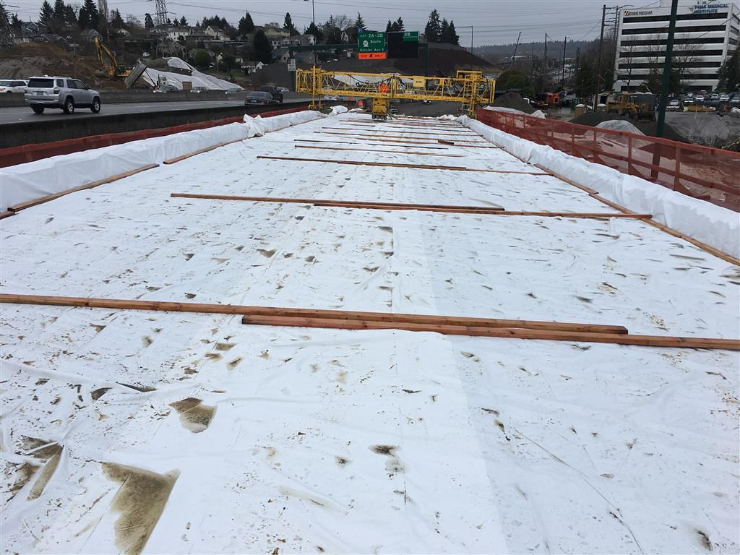Observe the image and answer the following question in detail: What is visible in the distance?

In the background of the image, construction equipment and vehicles are visible, suggesting active work and preparation, and further in the distance, a green highway sign peeks through, indicating the proximity to a road.